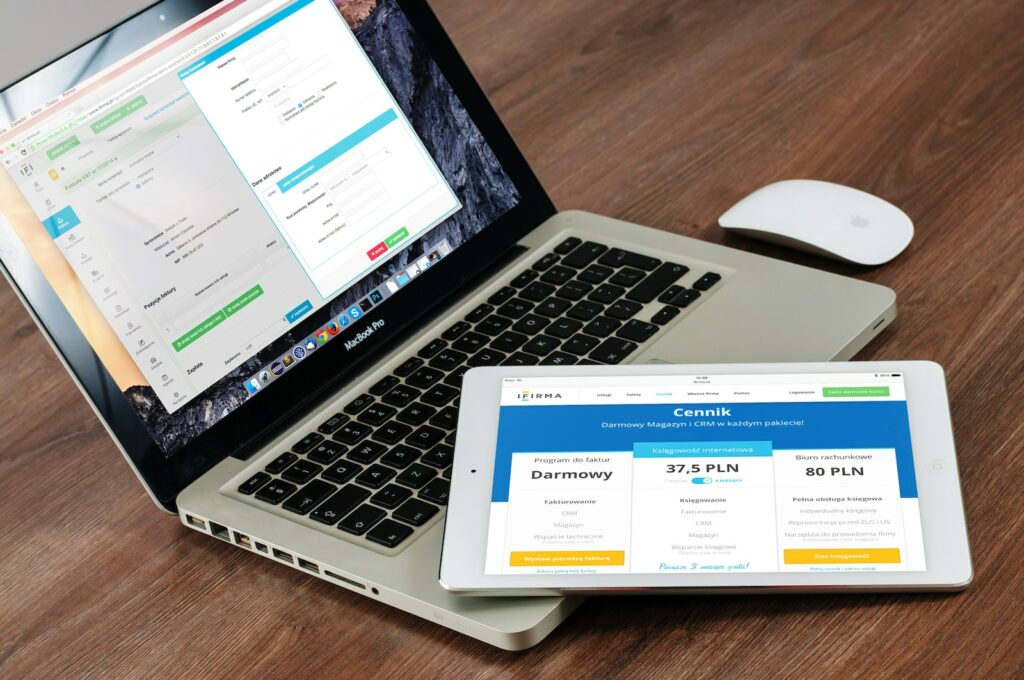What is the title of the online pricing table on the iPad?
Answer the question based on the image using a single word or a brief phrase.

Cennik